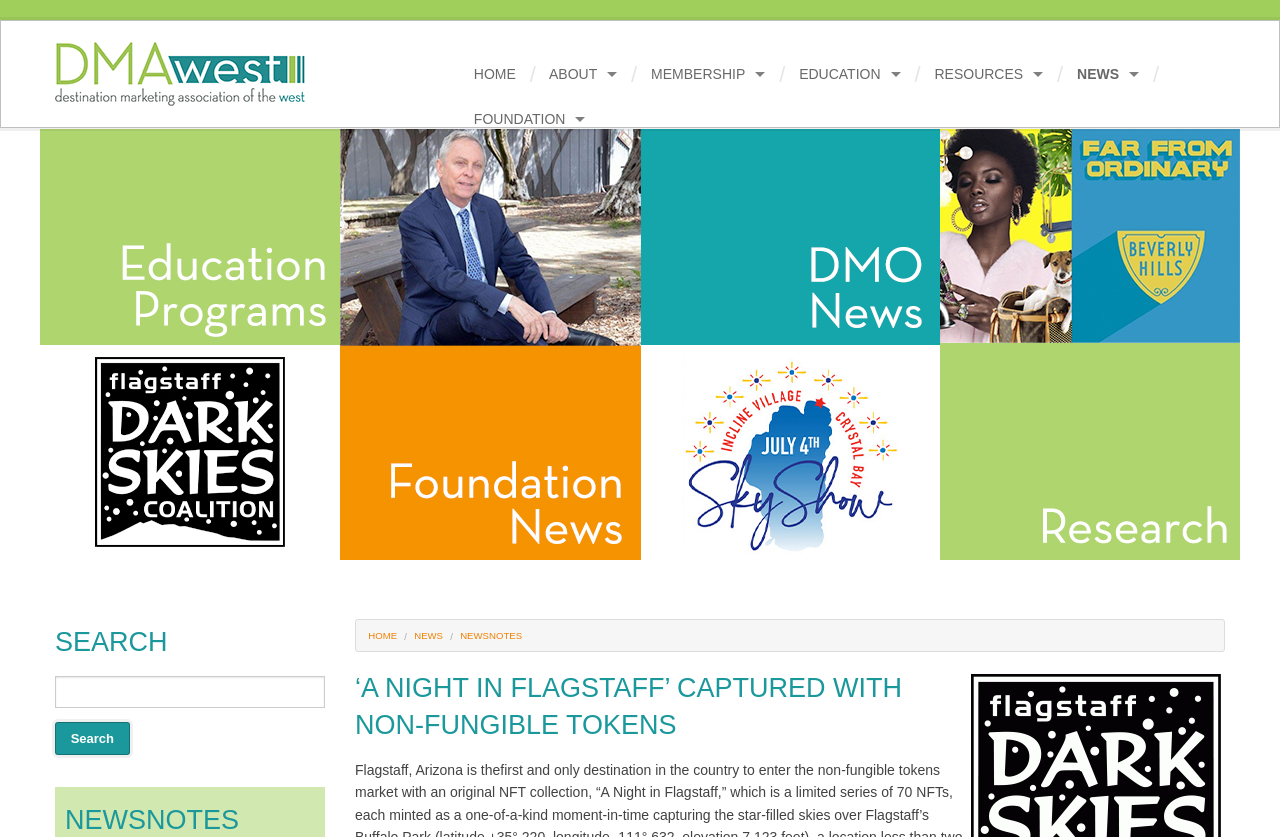Provide a comprehensive caption for the webpage.

The webpage is about DMA West, with a focus on 'A Night in Flagstaff' captured with non-fungible tokens. At the top, there is a banner image spanning almost the entire width of the page, with a height that takes up about half of the page. 

Below the banner, there is a navigation menu with six links: 'HOME', 'ABOUT', 'MEMBERSHIP', 'EDUCATION', 'RESOURCES', and 'NEWS', arranged horizontally from left to right. 

To the right of the navigation menu, there is another link 'FOUNDATION'. Below this, there are three more links: 'HOME', 'NEWS', and 'NEWSNOTES', arranged horizontally from left to right.

The main content of the page is a heading that reads 'Flagstaff_Dark_Skies_Logo.gif ‘A NIGHT IN FLAGSTAFF’ CAPTURED WITH NON-FUNGIBLE TOKENS', which takes up most of the width of the page. 

At the top right corner, there is a search function with a heading 'SEARCH', a text box, and a 'Search' button.